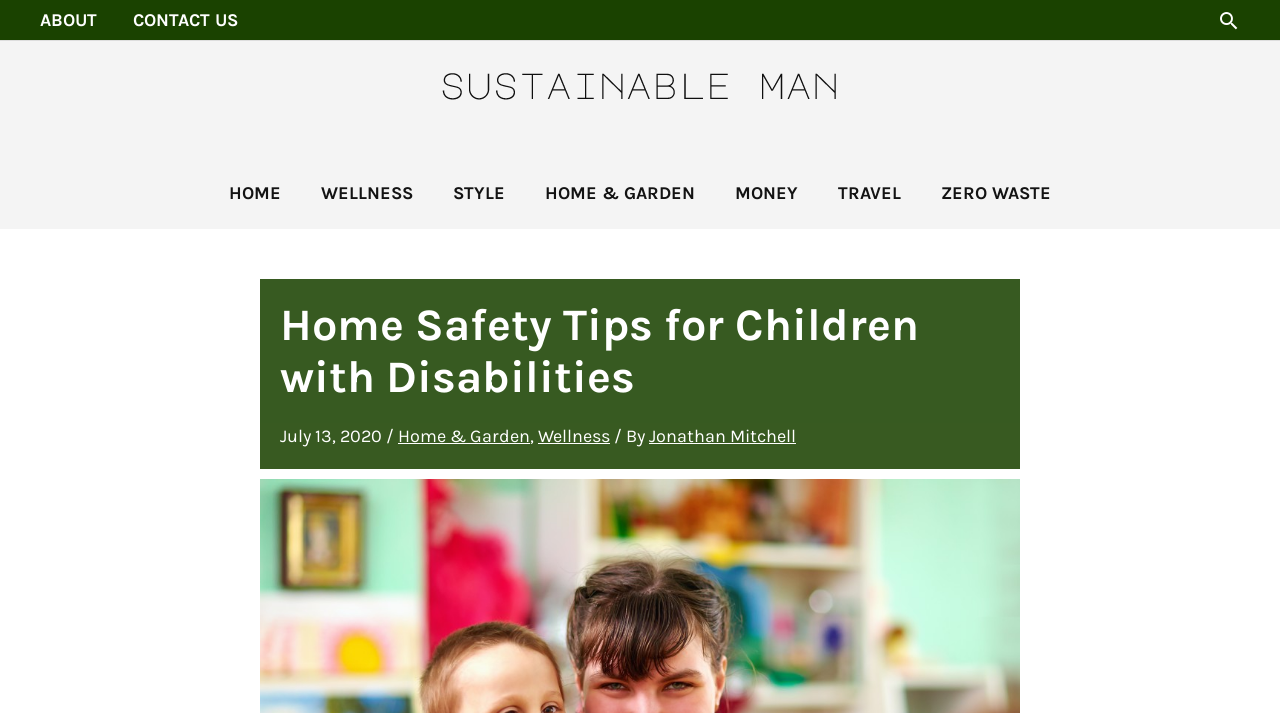Please identify the bounding box coordinates of the element's region that needs to be clicked to fulfill the following instruction: "read home safety tips". The bounding box coordinates should consist of four float numbers between 0 and 1, i.e., [left, top, right, bottom].

[0.203, 0.391, 0.797, 0.593]